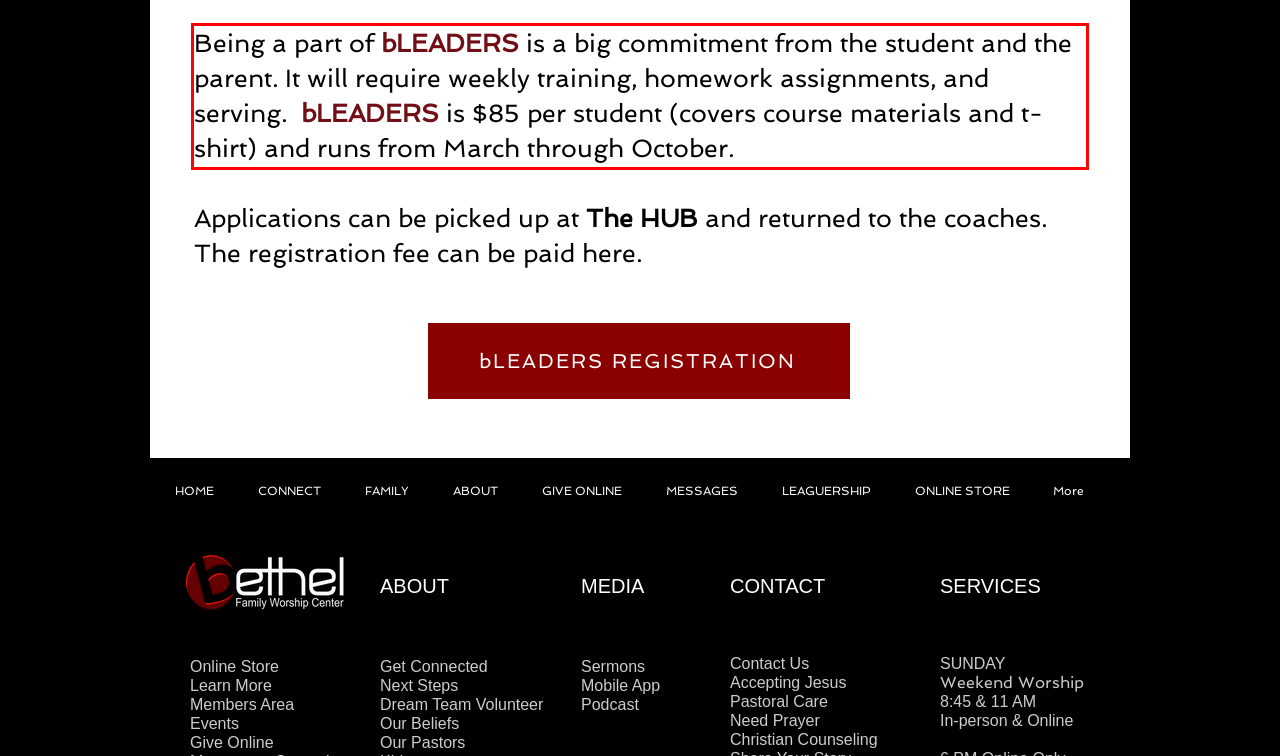Examine the webpage screenshot, find the red bounding box, and extract the text content within this marked area.

Being a part of bLEADERS is a big commitment from the student and the parent. It will require weekly training, homework assignments, and serving. bLEADERS is $85 per student (covers course materials and t-shirt) and runs from March through October.